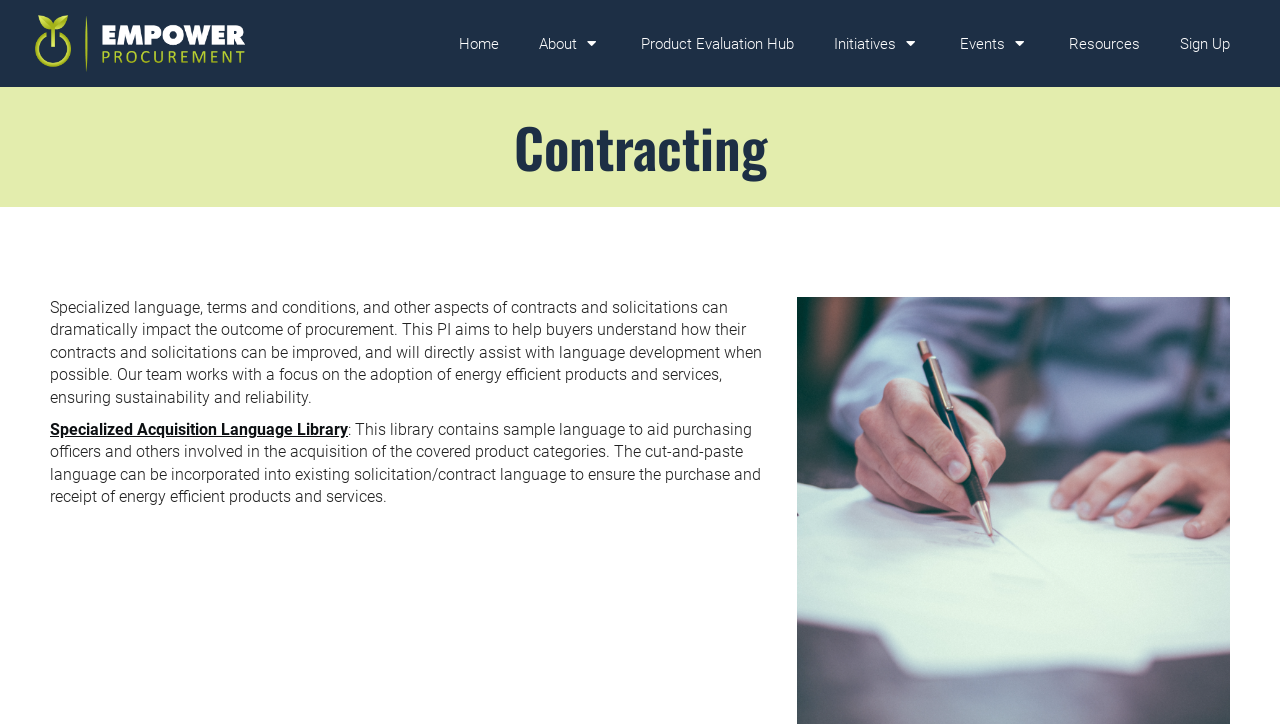Using the provided element description "Product Evaluation Hub", determine the bounding box coordinates of the UI element.

[0.485, 0.026, 0.636, 0.095]